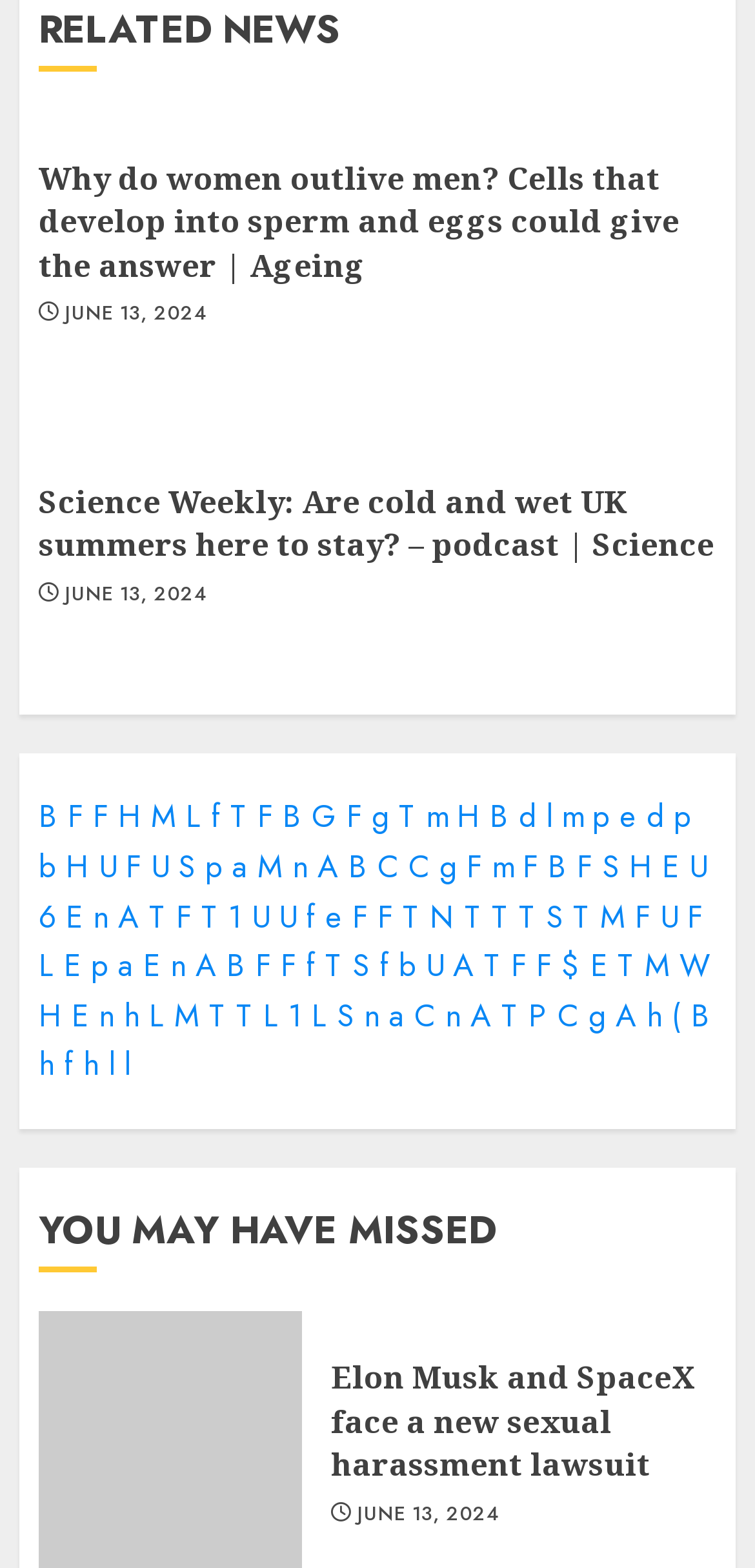Given the webpage screenshot and the description, determine the bounding box coordinates (top-left x, top-left y, bottom-right x, bottom-right y) that define the location of the UI element matching this description: June 13, 2024

[0.086, 0.37, 0.273, 0.388]